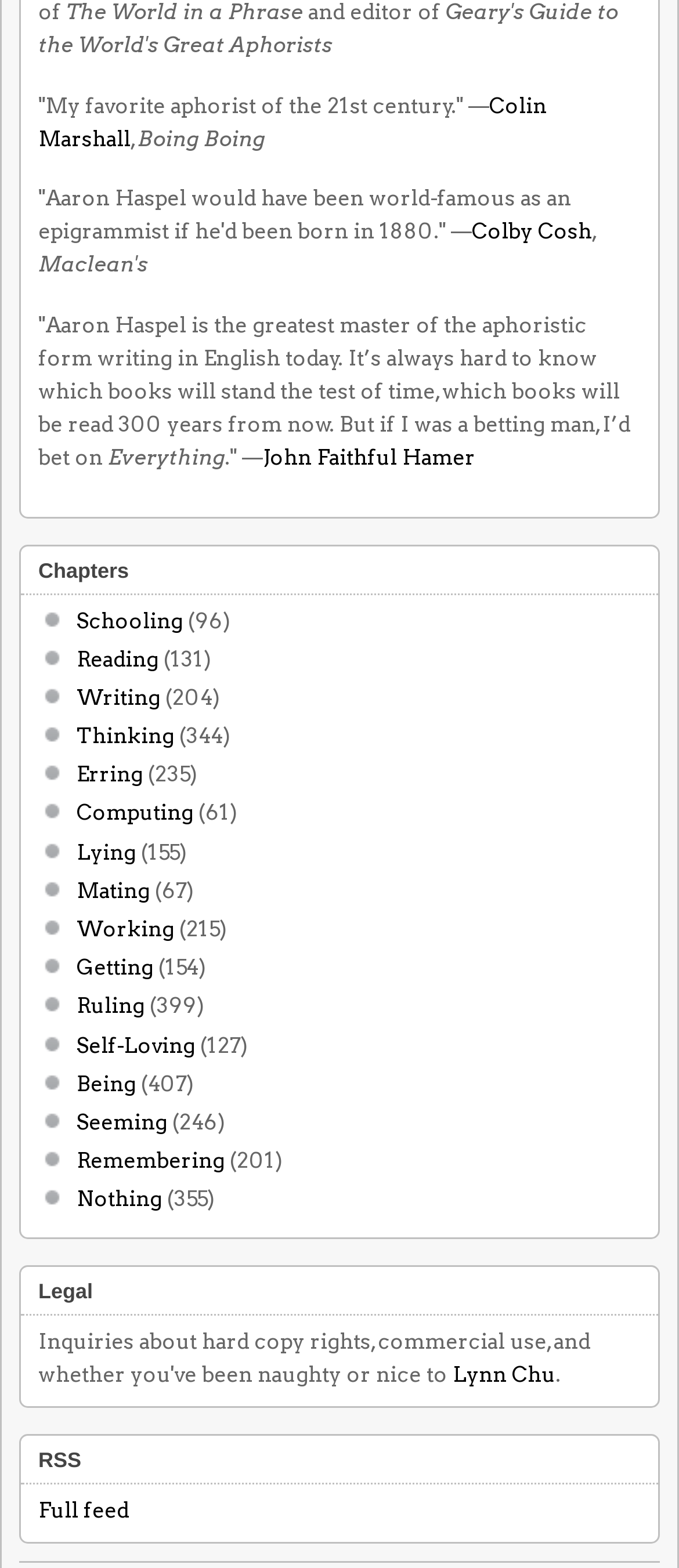Determine the bounding box coordinates (top-left x, top-left y, bottom-right x, bottom-right y) of the UI element described in the following text: Full feed

[0.056, 0.954, 0.19, 0.971]